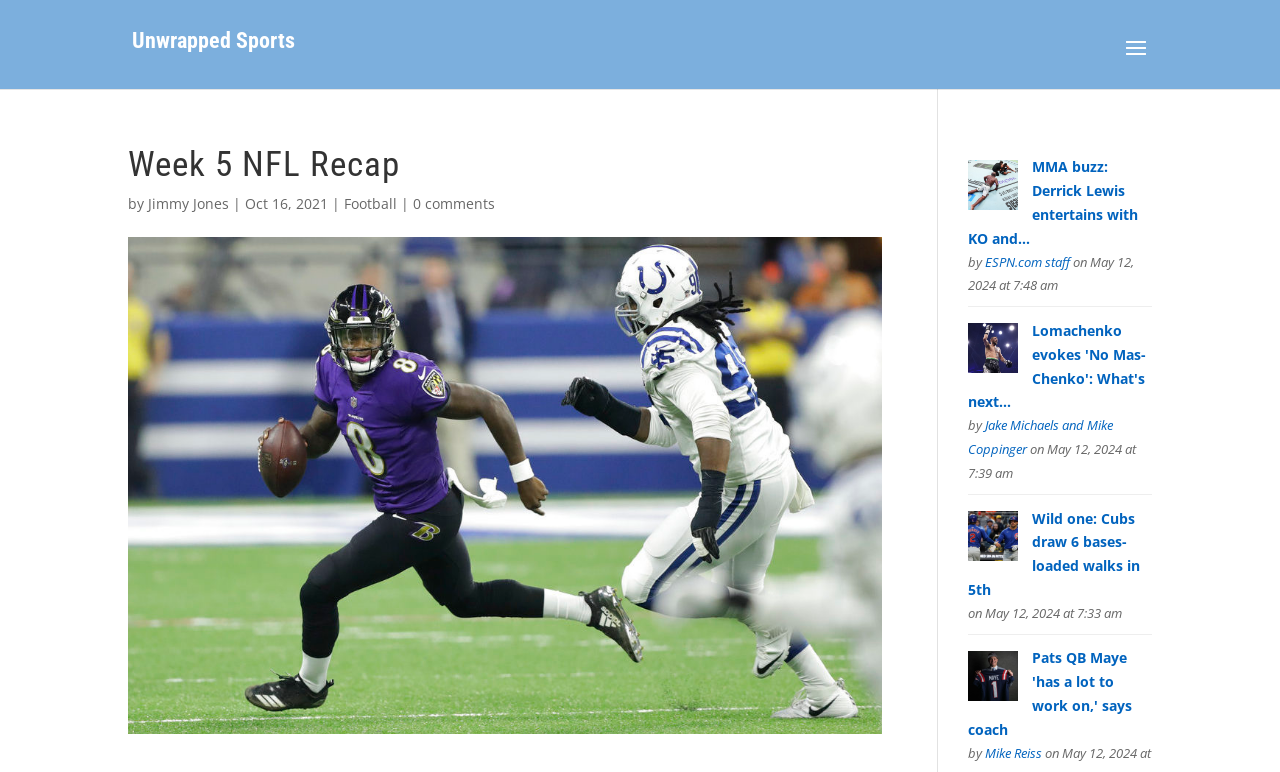Given the webpage screenshot, identify the bounding box of the UI element that matches this description: "Football".

[0.269, 0.251, 0.31, 0.276]